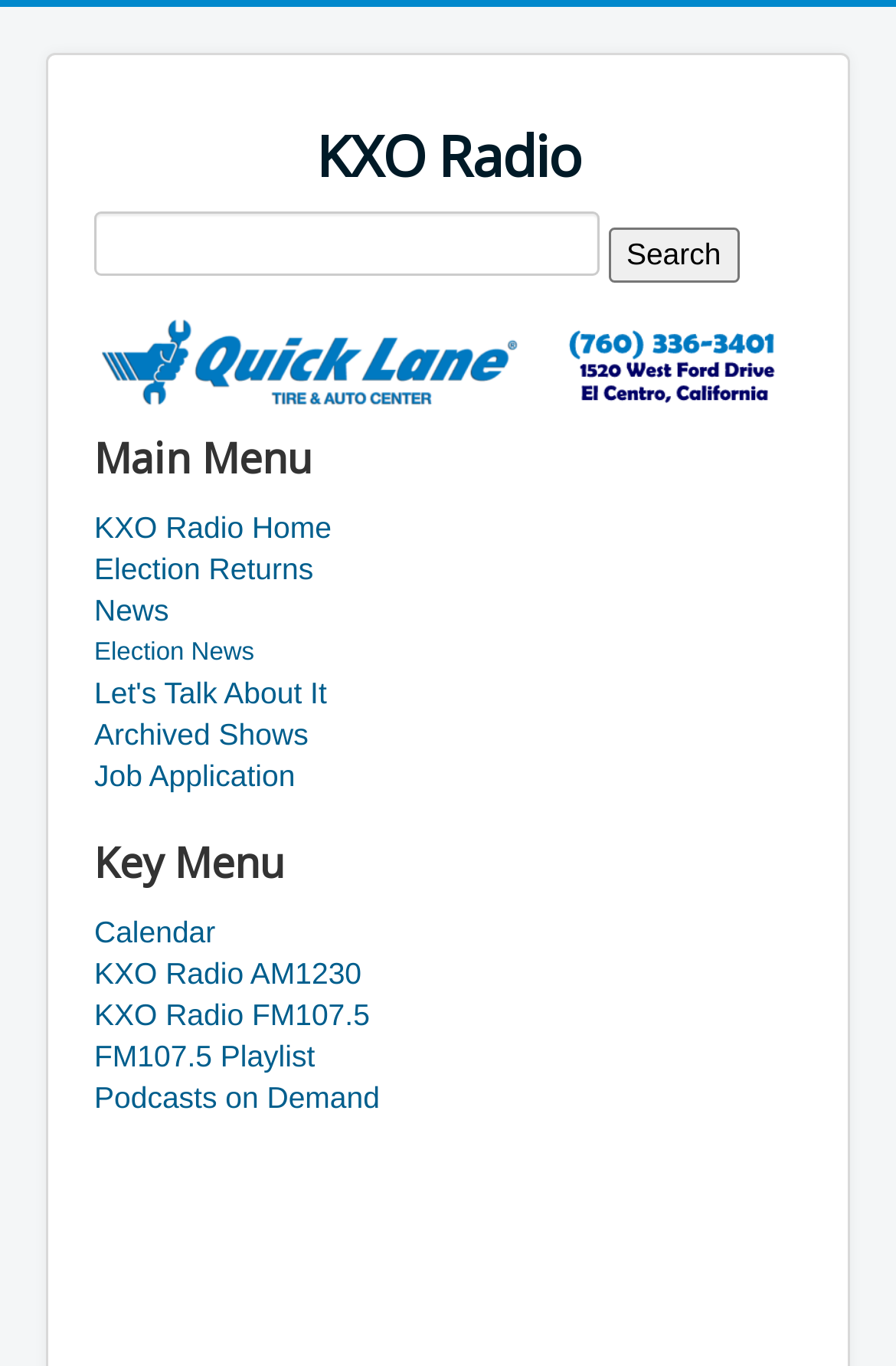Highlight the bounding box coordinates of the element that should be clicked to carry out the following instruction: "Check the Calendar". The coordinates must be given as four float numbers ranging from 0 to 1, i.e., [left, top, right, bottom].

[0.105, 0.668, 0.895, 0.698]